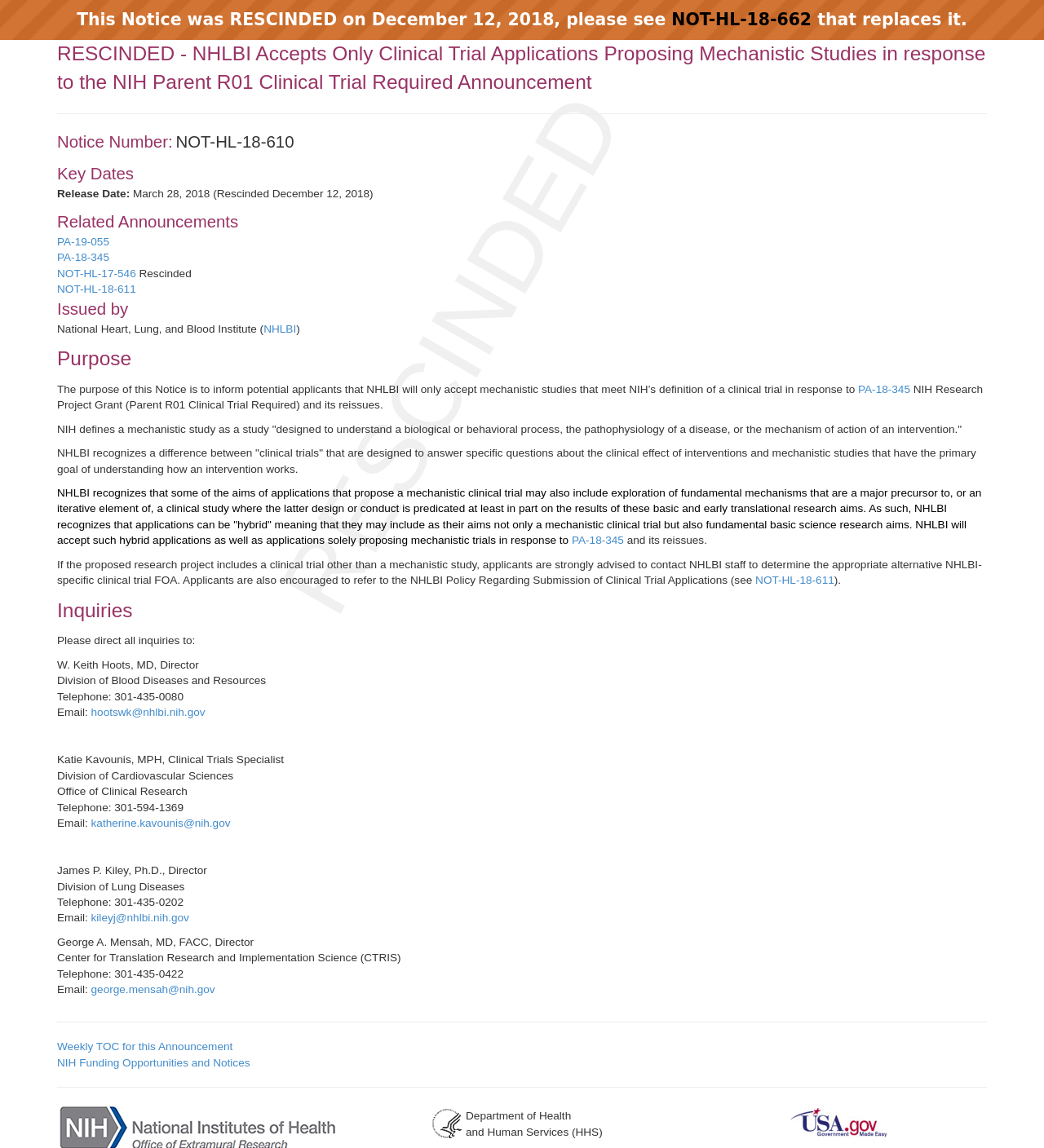Please identify the bounding box coordinates of the region to click in order to complete the task: "Click on the link to NOT-HL-18-662". The coordinates must be four float numbers between 0 and 1, specified as [left, top, right, bottom].

[0.643, 0.009, 0.777, 0.026]